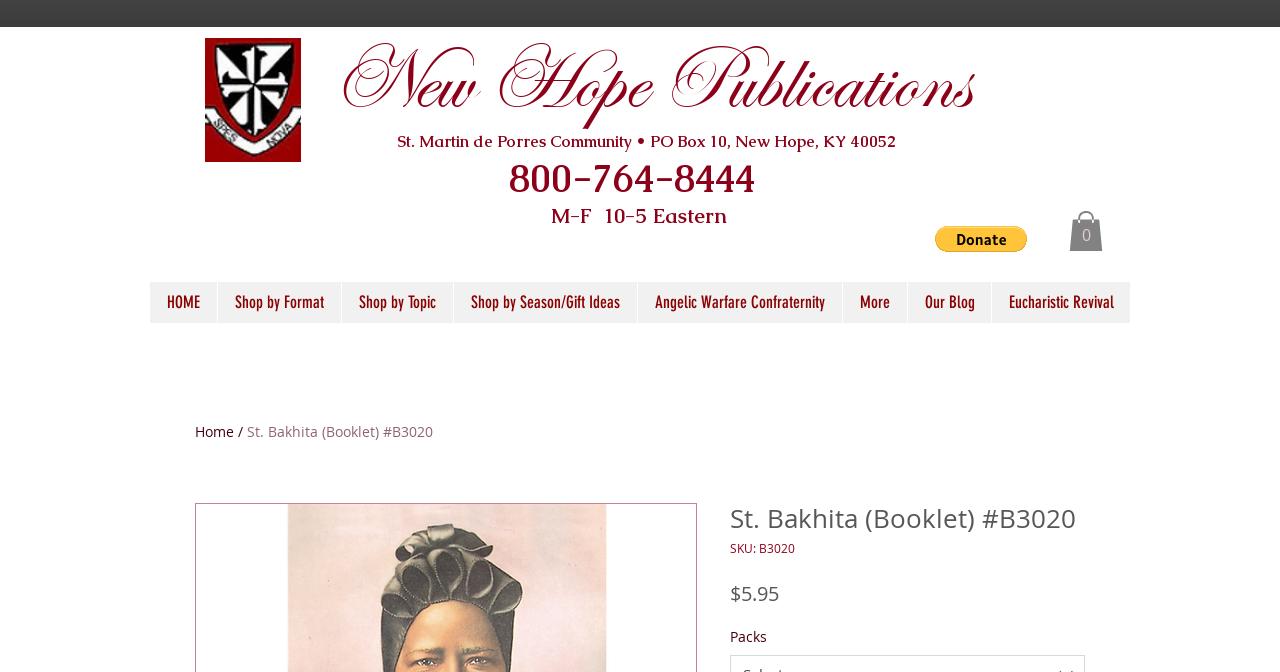How many items are in the cart?
Answer with a single word or phrase, using the screenshot for reference.

0